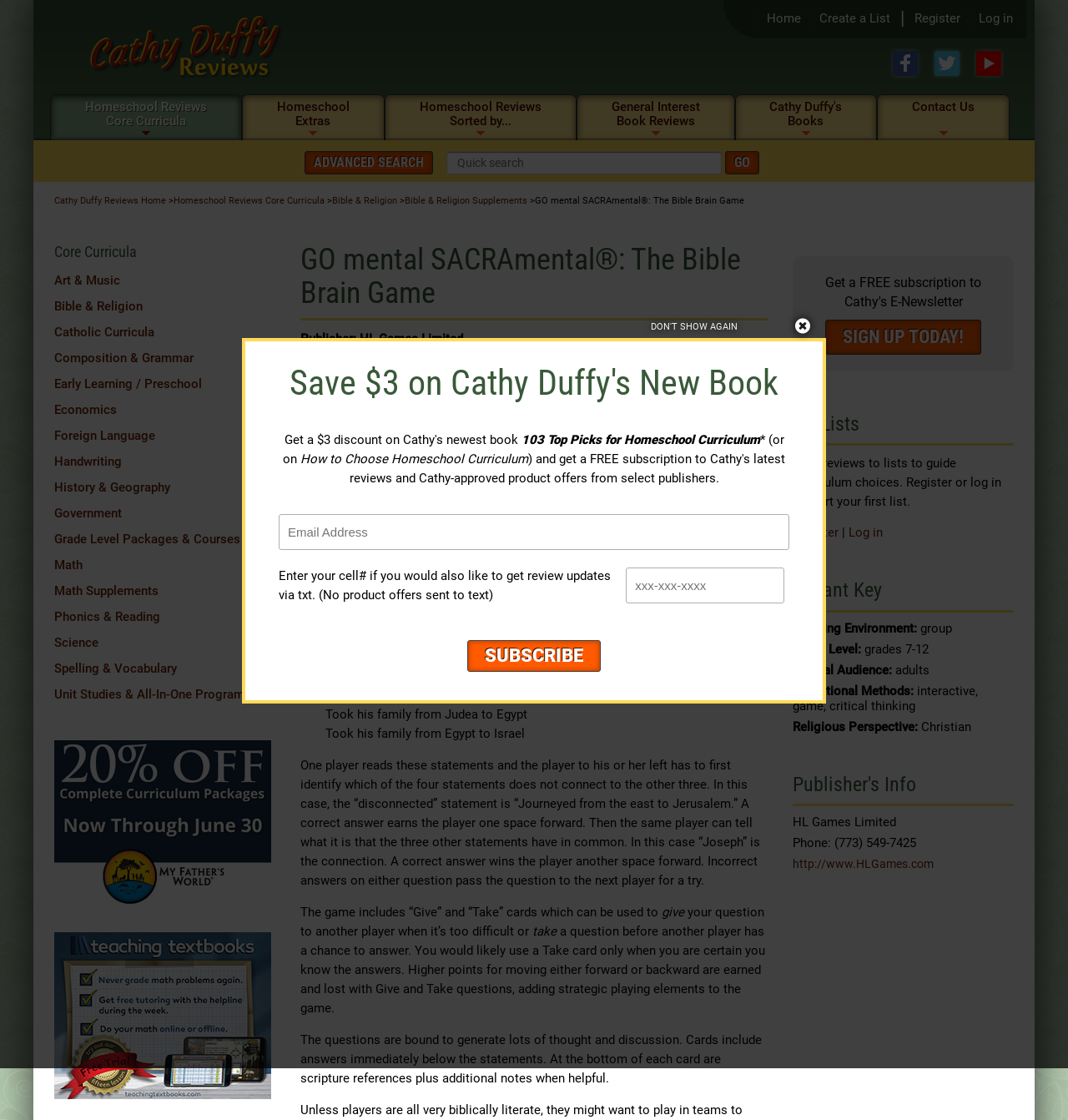What is the purpose of the scripture references at the bottom of each card?
Based on the image, answer the question with as much detail as possible.

The scripture references at the bottom of each card are provided to give additional notes and help players understand the context of the questions, making the game more informative and engaging.